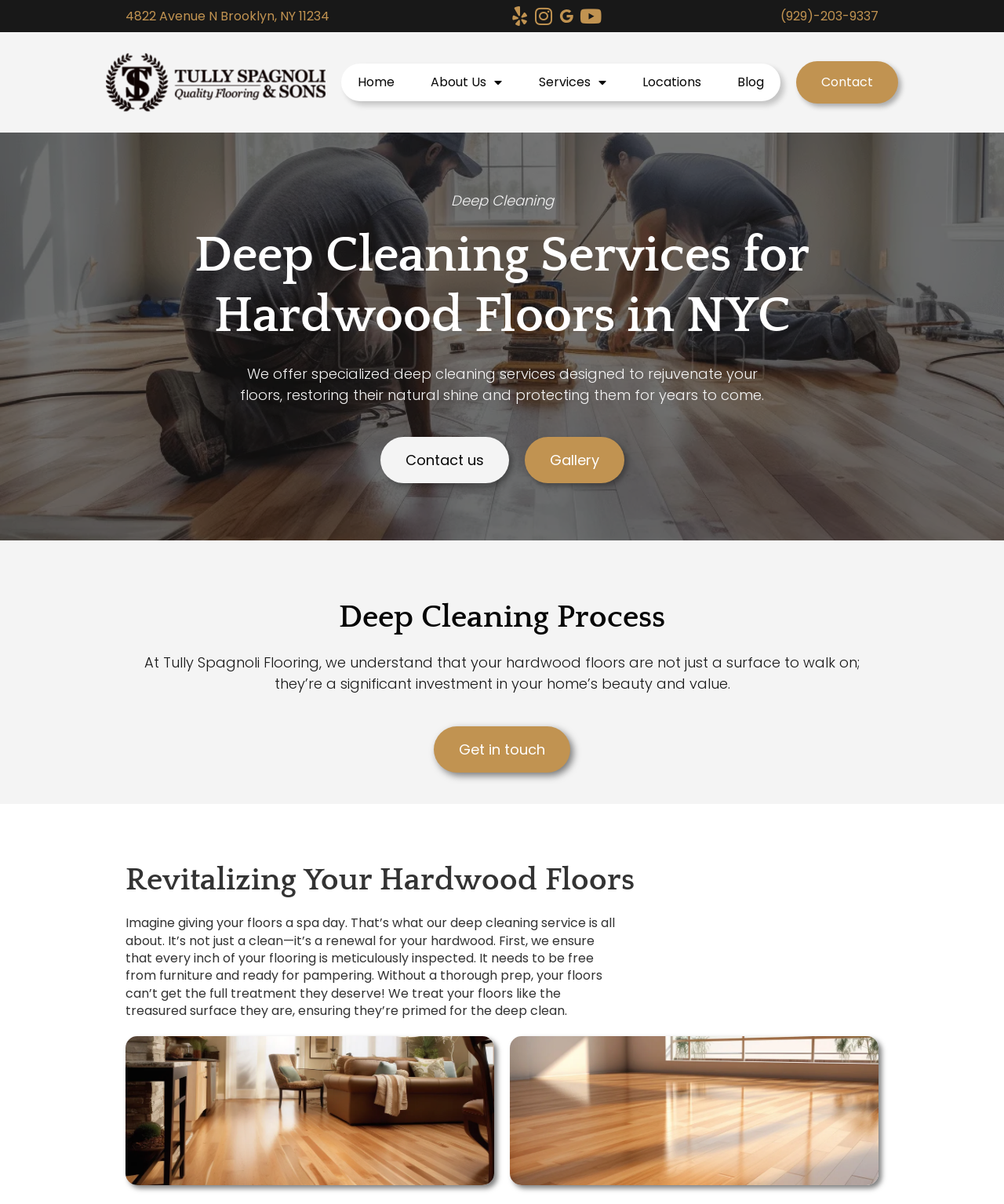Pinpoint the bounding box coordinates of the area that must be clicked to complete this instruction: "Contact Tully Spagnoli Flooring".

[0.793, 0.051, 0.895, 0.086]